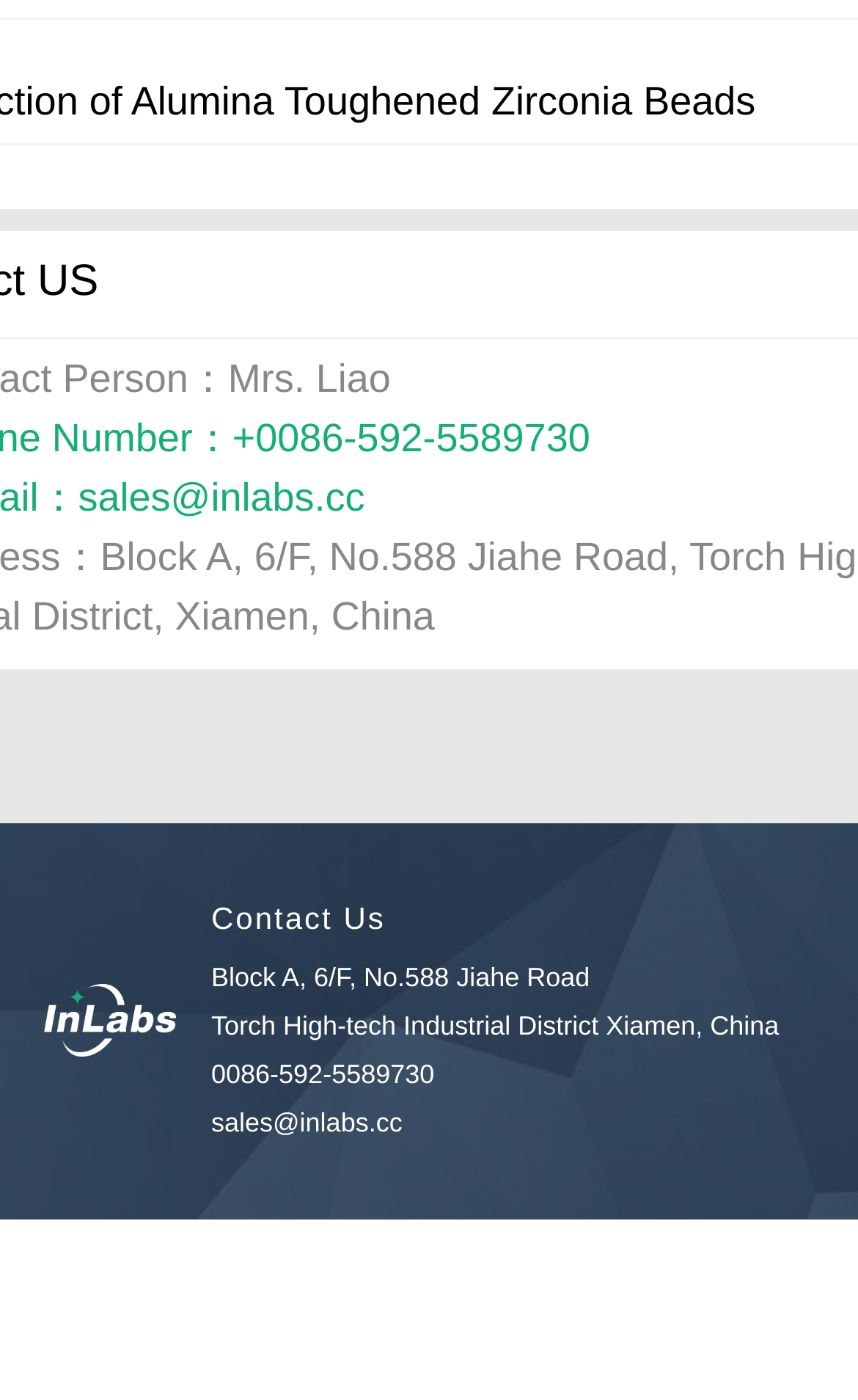Determine the bounding box coordinates in the format (top-left x, top-left y, bottom-right x, bottom-right y). Ensure all values are floating point numbers between 0 and 1. Identify the bounding box of the UI element described by: parent_node: Northshore Dentistry PC

None